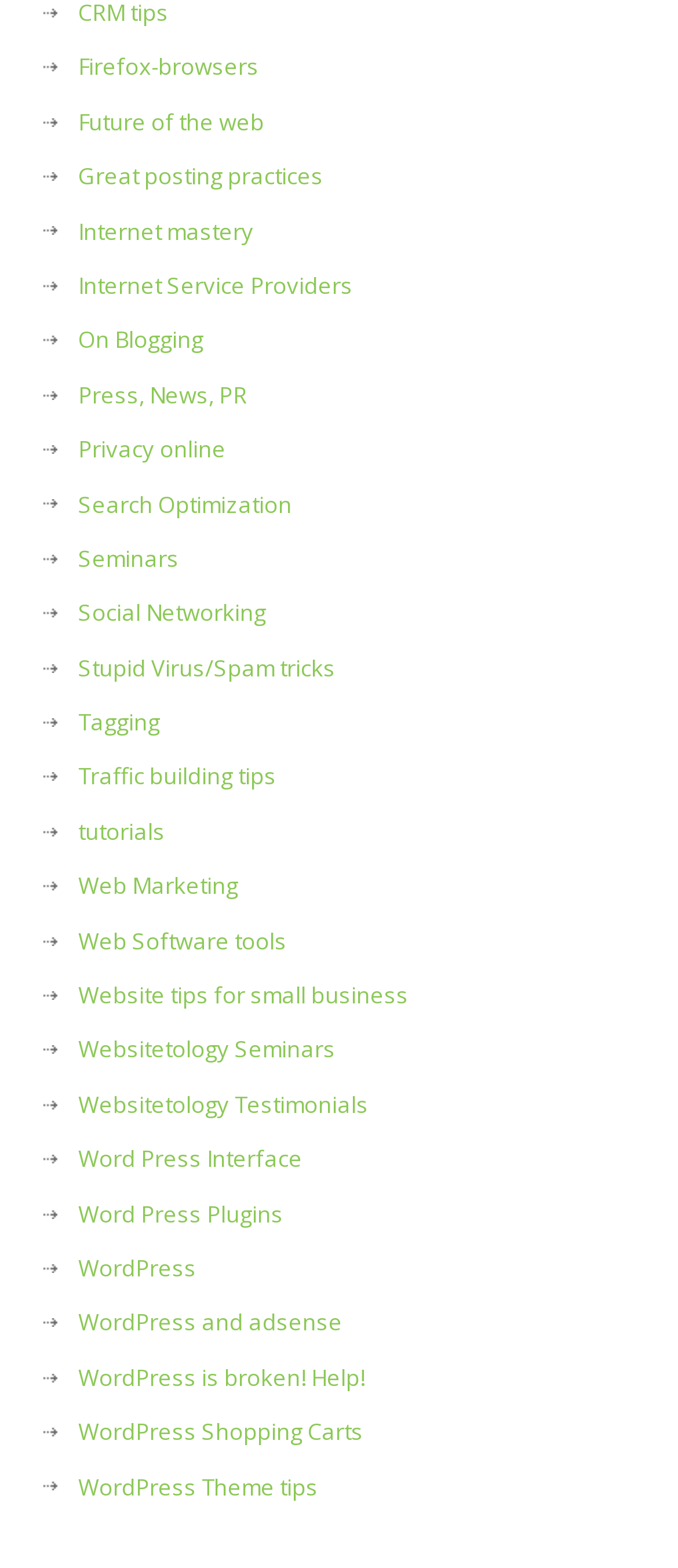Highlight the bounding box coordinates of the element that should be clicked to carry out the following instruction: "Learn about Firefox browsers". The coordinates must be given as four float numbers ranging from 0 to 1, i.e., [left, top, right, bottom].

[0.064, 0.034, 0.382, 0.052]